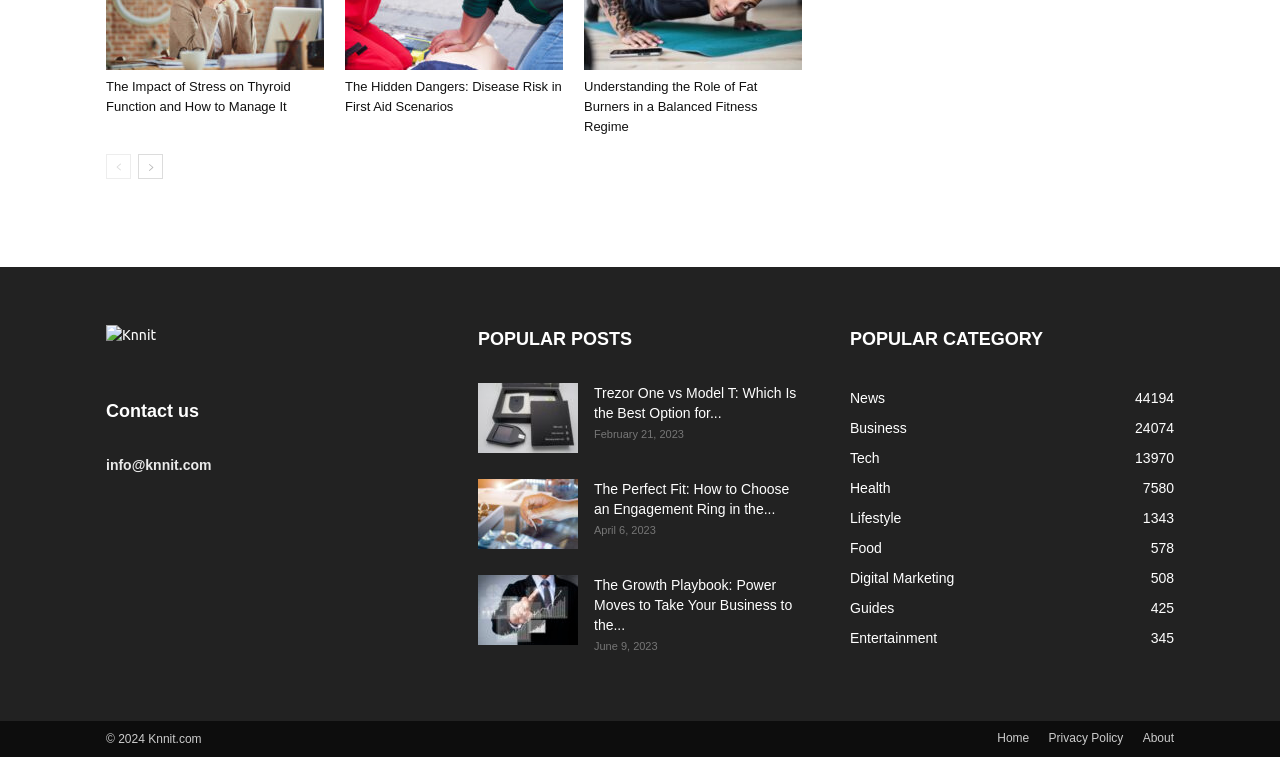Locate the bounding box coordinates of the area you need to click to fulfill this instruction: 'Explore the 'POPULAR CATEGORY' section'. The coordinates must be in the form of four float numbers ranging from 0 to 1: [left, top, right, bottom].

[0.664, 0.427, 0.917, 0.466]